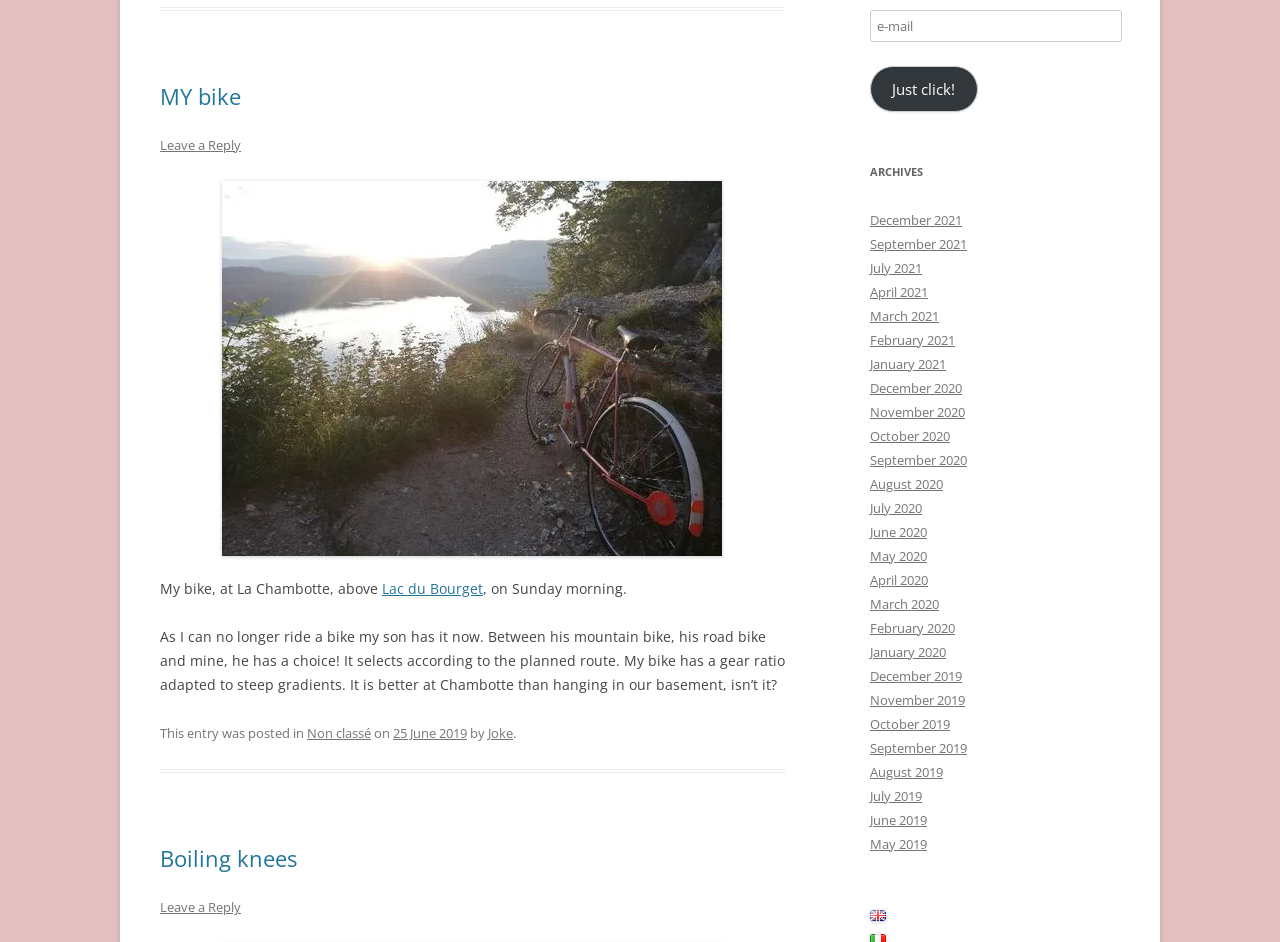Locate the bounding box coordinates of the region to be clicked to comply with the following instruction: "View archives for December 2021". The coordinates must be four float numbers between 0 and 1, in the form [left, top, right, bottom].

[0.68, 0.224, 0.752, 0.243]